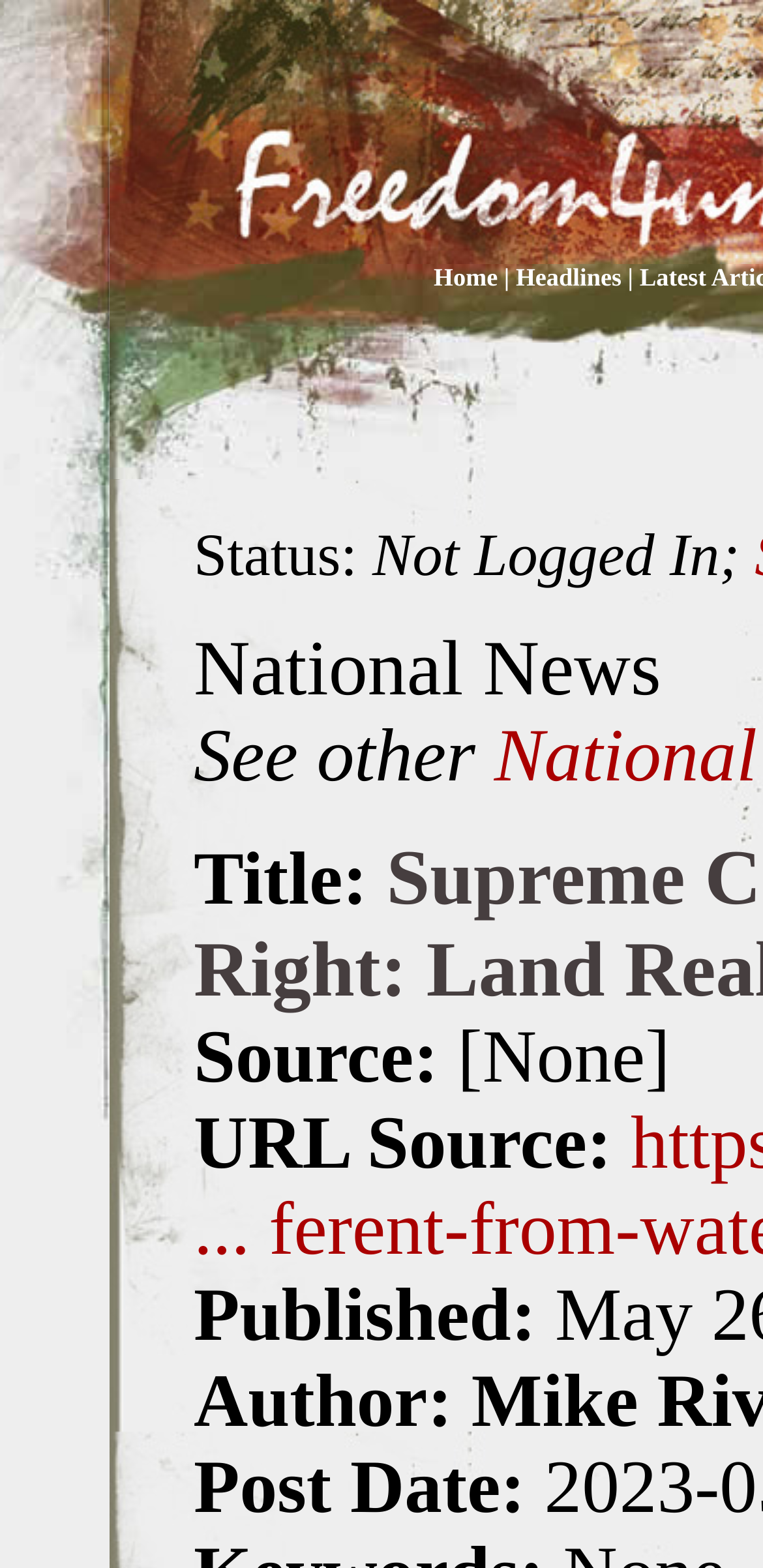What is the label for the published date of the news?
From the screenshot, provide a brief answer in one word or phrase.

Published: